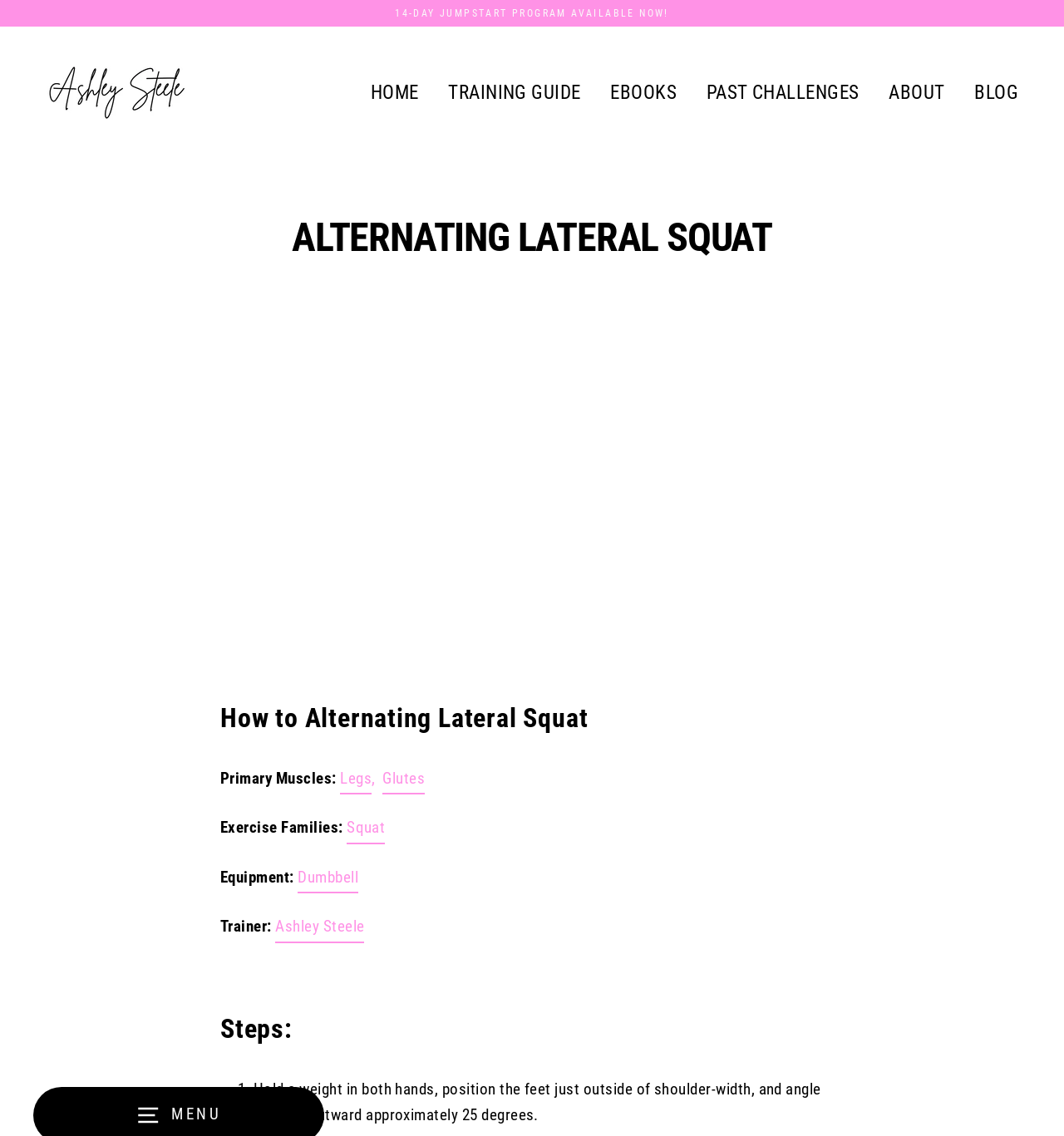Please provide the main heading of the webpage content.

ALTERNATING LATERAL SQUAT